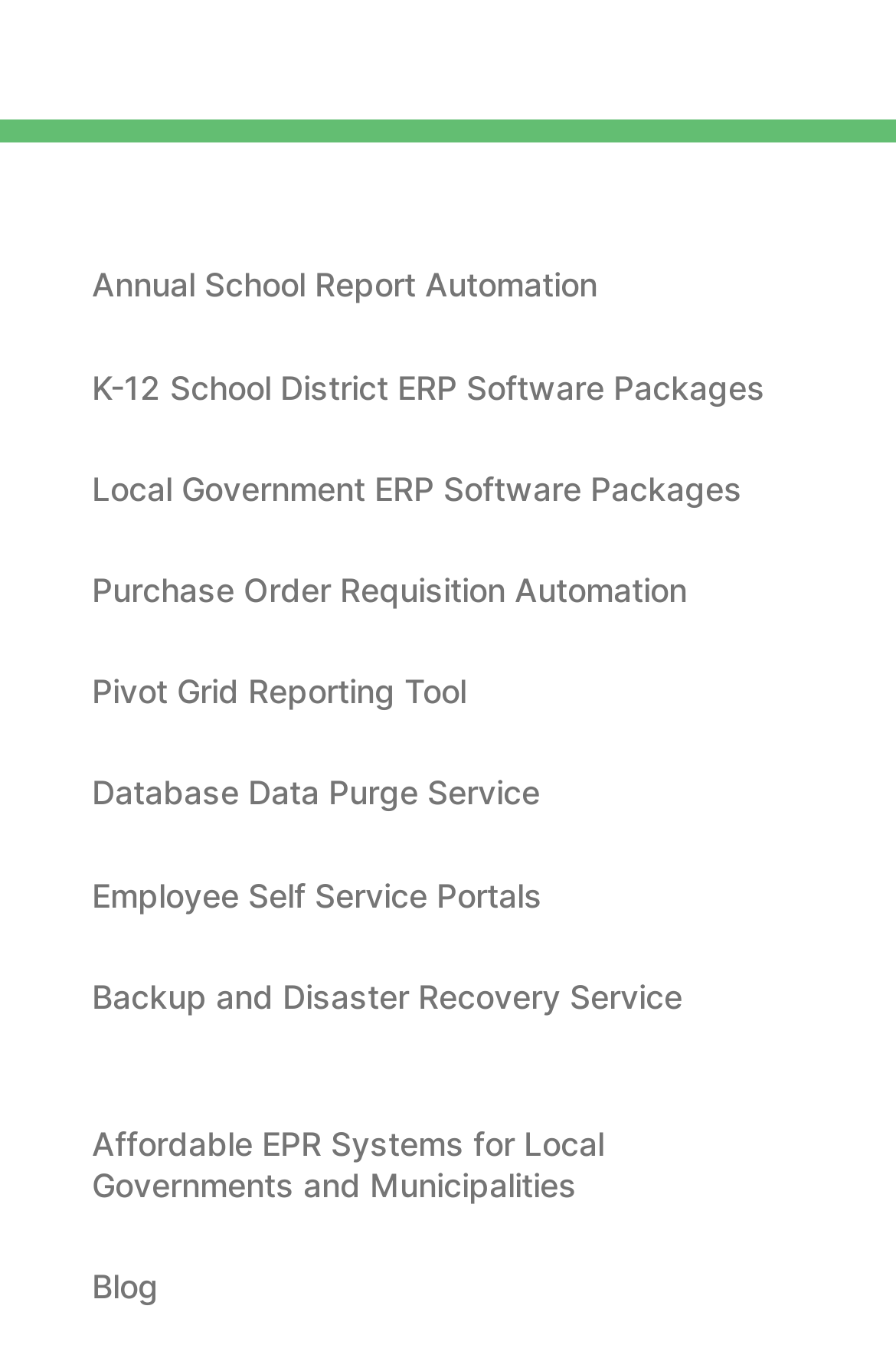Find the bounding box coordinates for the area that must be clicked to perform this action: "Discover Affordable EPR Systems for Local Governments and Municipalities".

[0.103, 0.813, 0.897, 0.92]